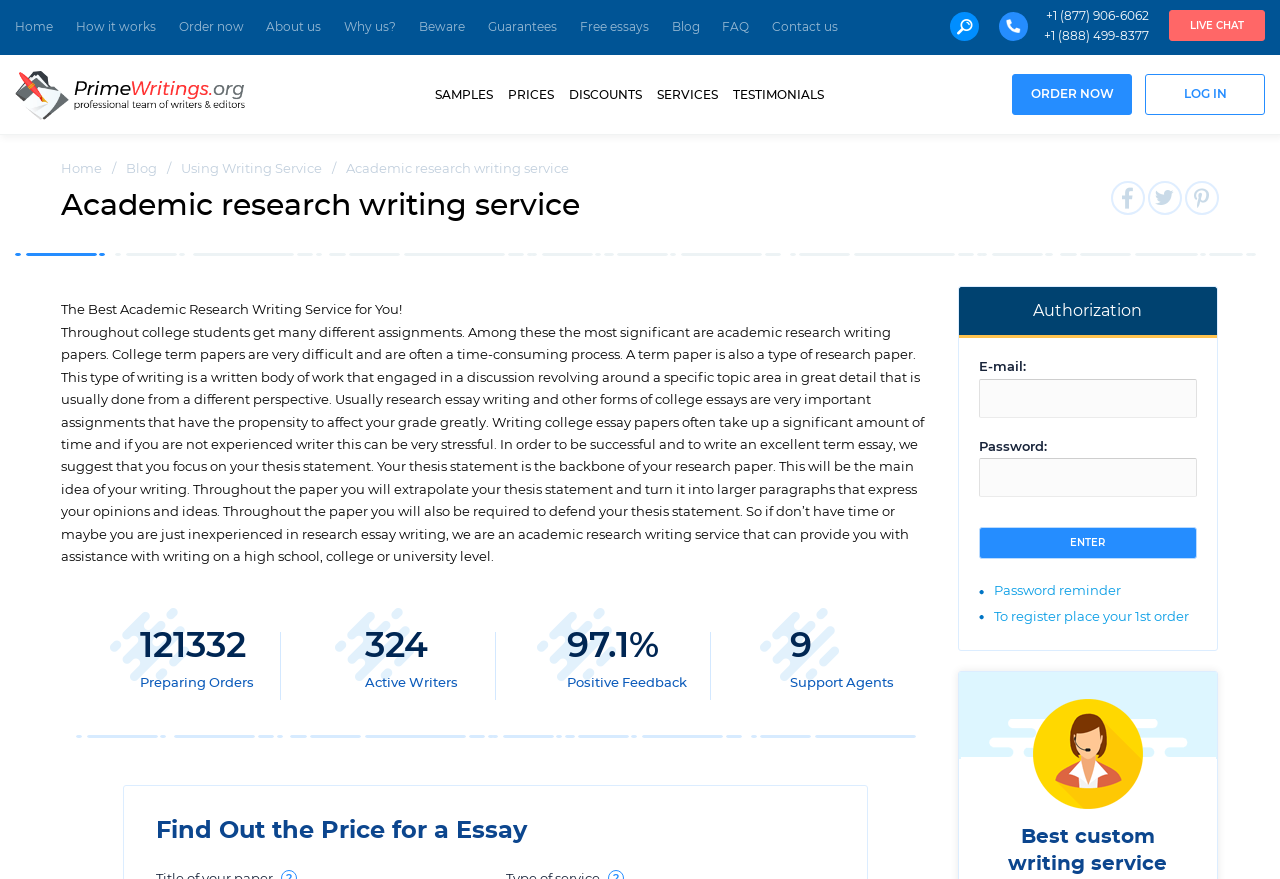What is the purpose of the textbox with the label 'E-mail:'?
Based on the image content, provide your answer in one word or a short phrase.

To input email